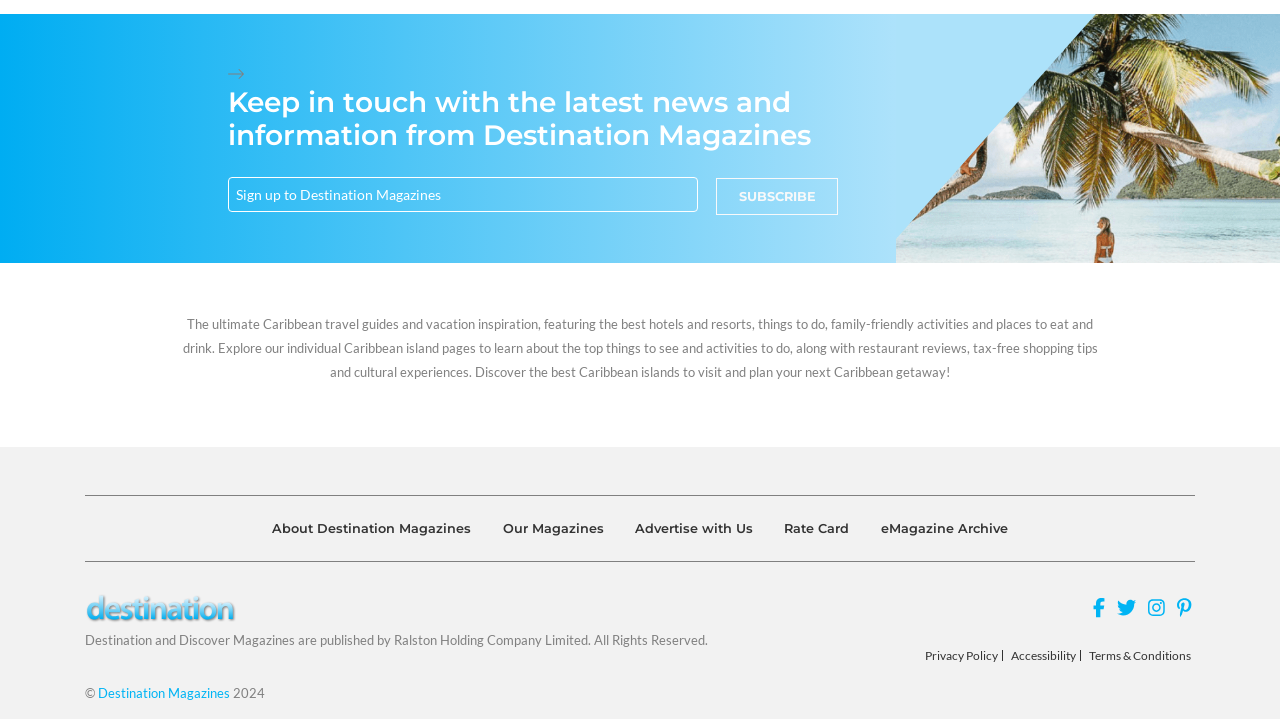Can you determine the bounding box coordinates of the area that needs to be clicked to fulfill the following instruction: "Click the MAKE A PAYMENT button"?

None